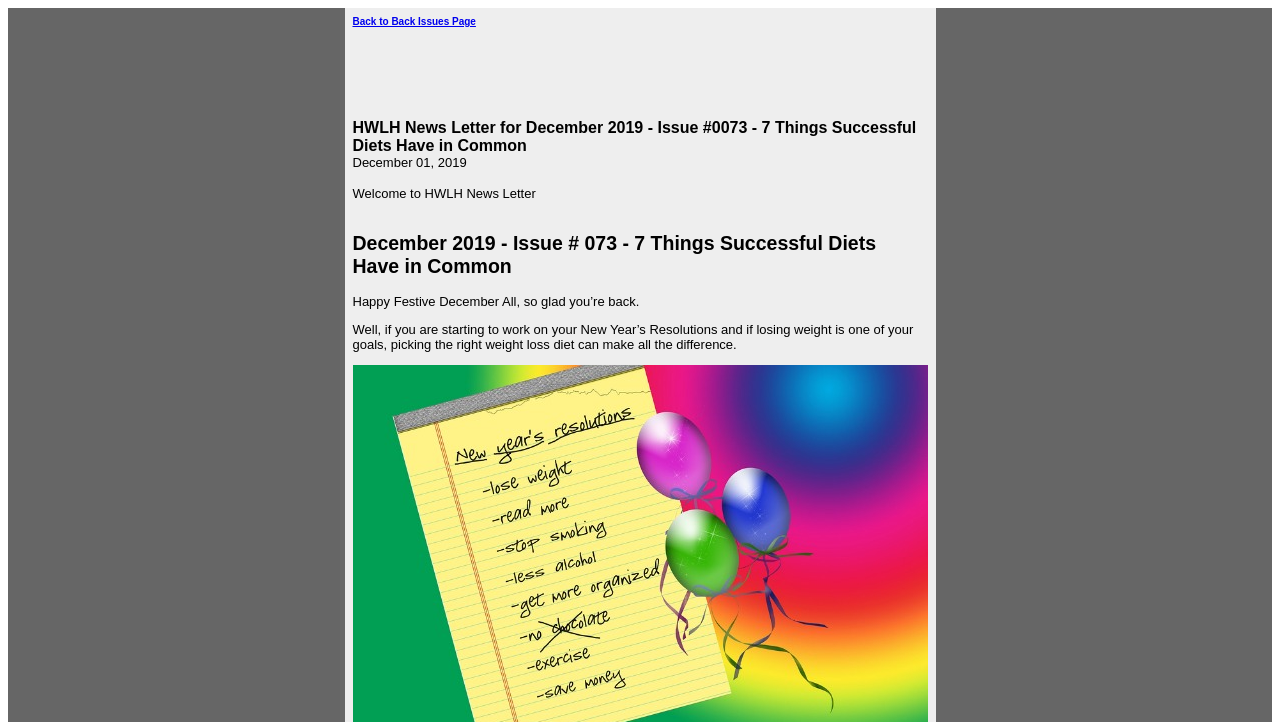Analyze the image and give a detailed response to the question:
What is the main topic of this newsletter?

I inferred the main topic by reading the heading 'December 2019 - Issue # 073 - 7 Things Successful Diets Have in Common' and the subsequent text 'if losing weight is one of your goals, picking the right weight loss diet can make all the difference'.